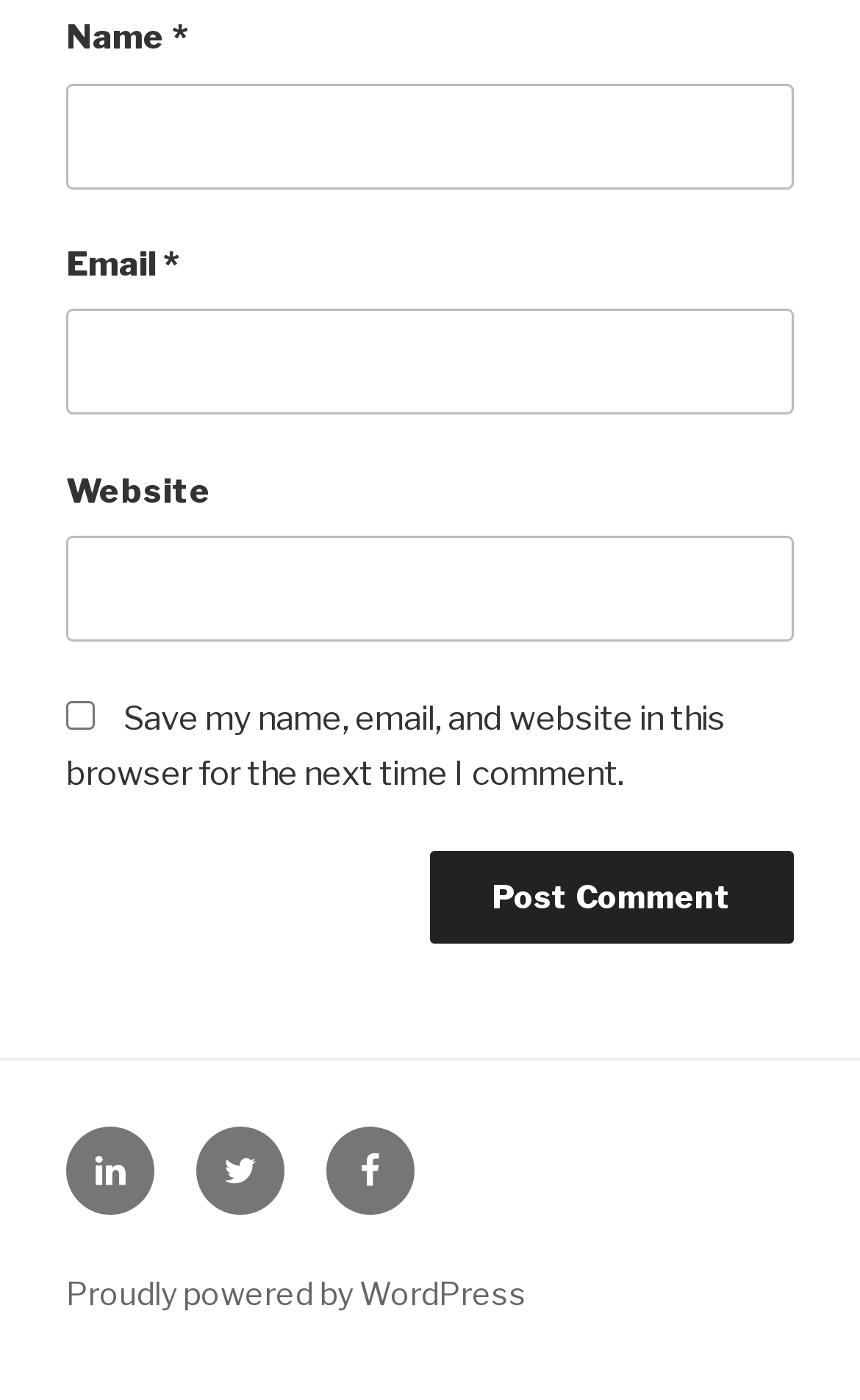Identify the bounding box coordinates of the clickable region required to complete the instruction: "Post a comment". The coordinates should be given as four float numbers within the range of 0 and 1, i.e., [left, top, right, bottom].

[0.5, 0.608, 0.923, 0.674]